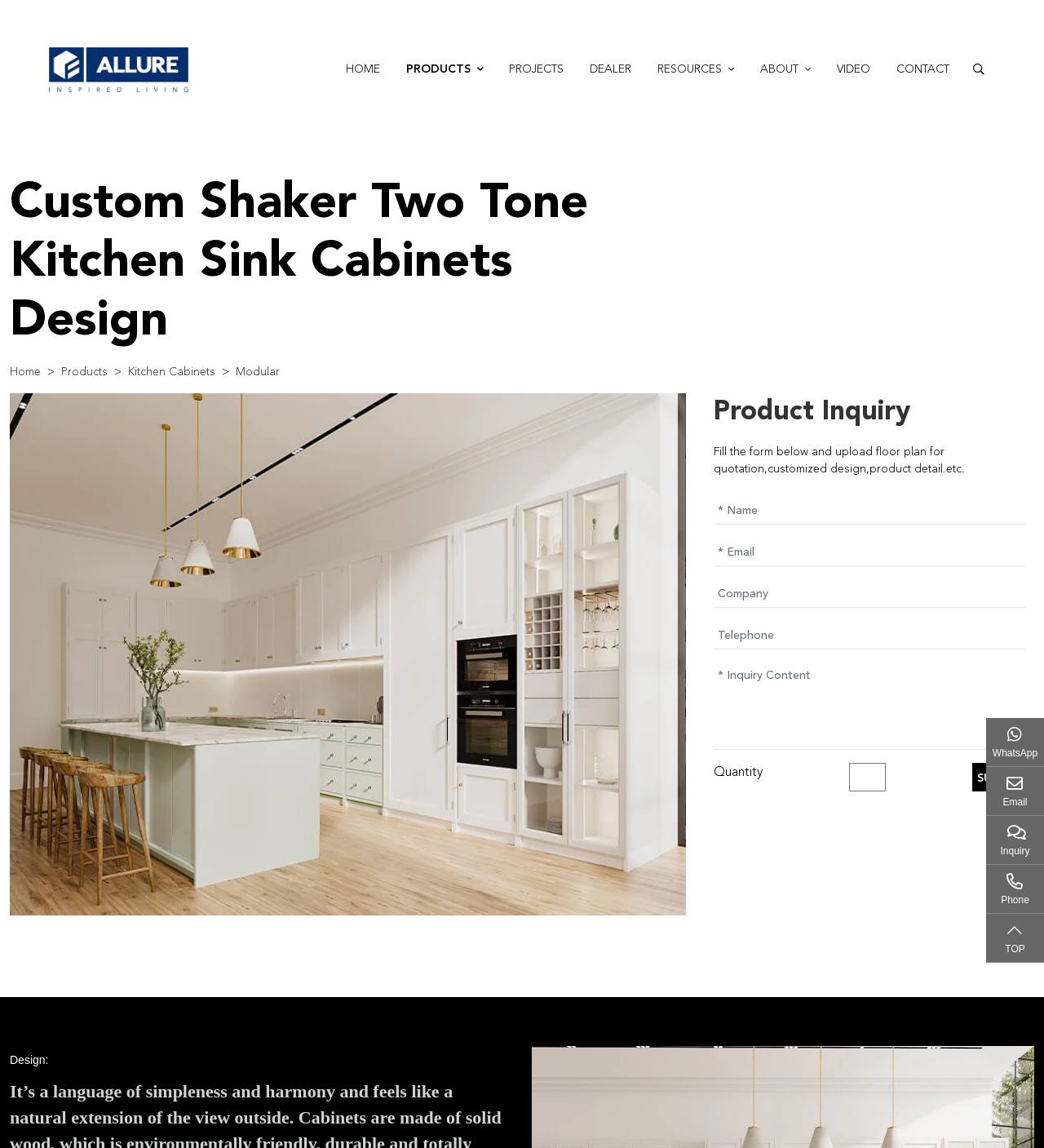Find the bounding box coordinates of the clickable element required to execute the following instruction: "Click on the 'SUBMIT' button". Provide the coordinates as four float numbers between 0 and 1, i.e., [left, top, right, bottom].

[0.931, 0.664, 0.983, 0.689]